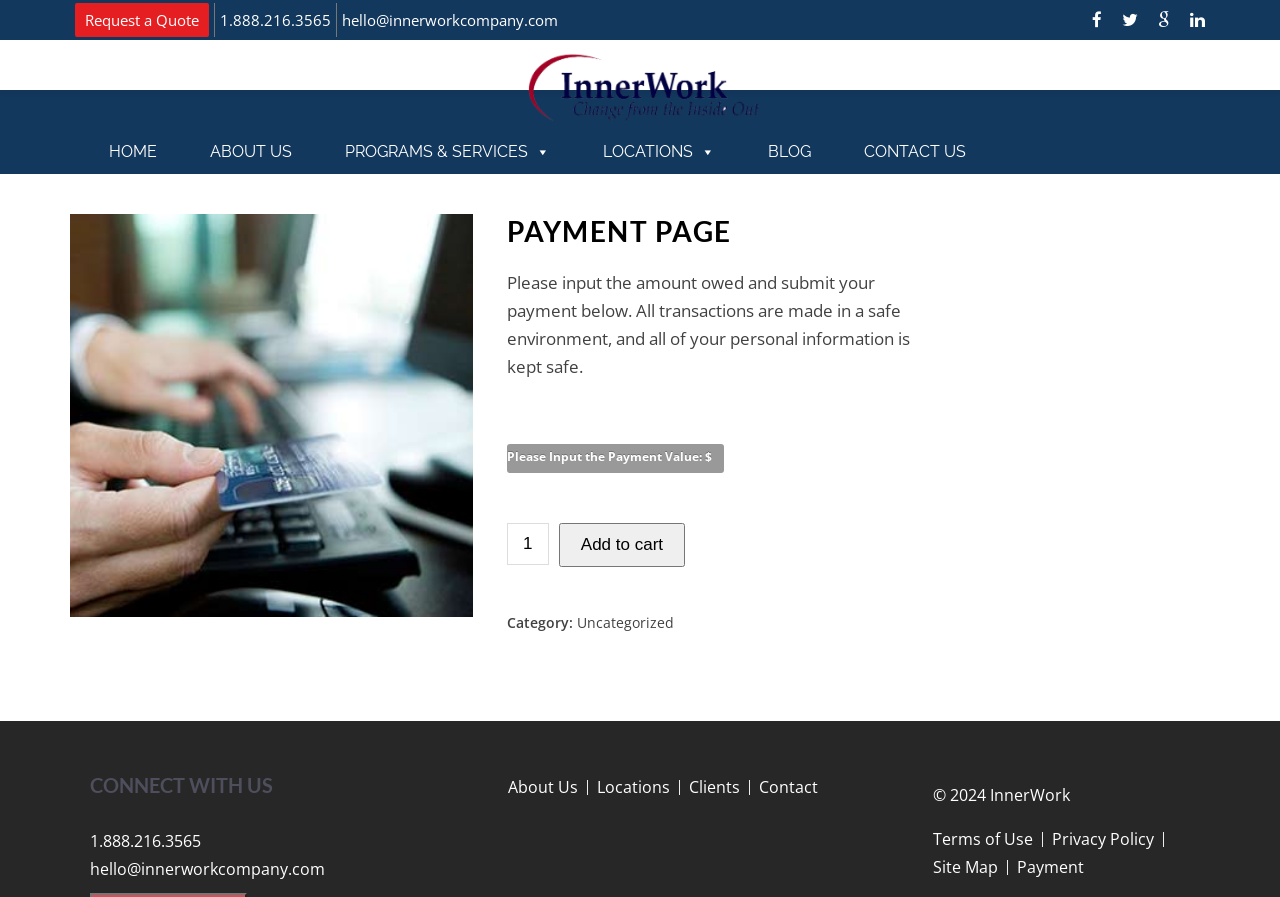Extract the bounding box coordinates of the UI element described: "robburke.net". Provide the coordinates in the format [left, top, right, bottom] with values ranging from 0 to 1.

None